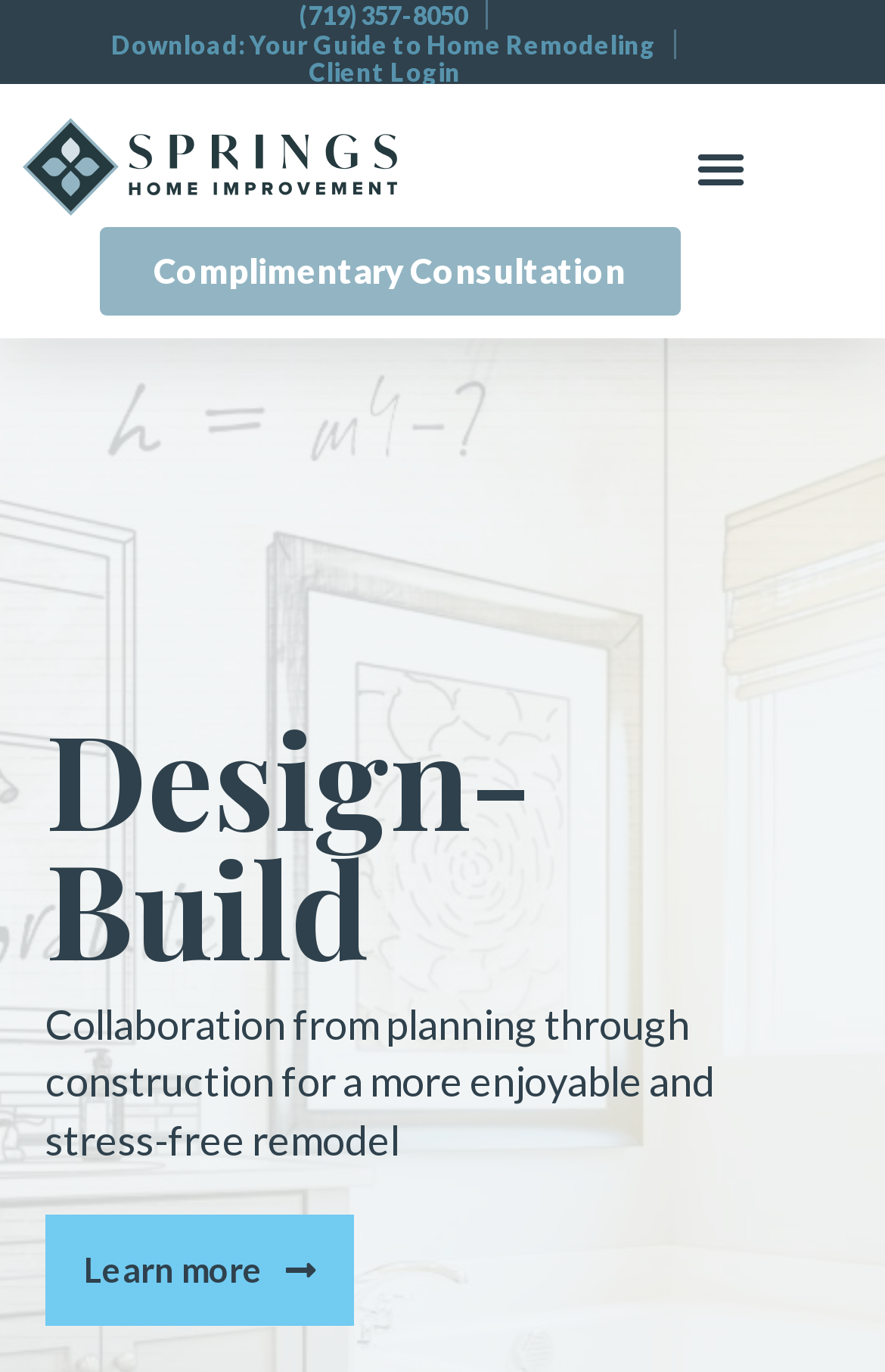Based on the element description: "Menu", identify the UI element and provide its bounding box coordinates. Use four float numbers between 0 and 1, [left, top, right, bottom].

[0.772, 0.094, 0.857, 0.149]